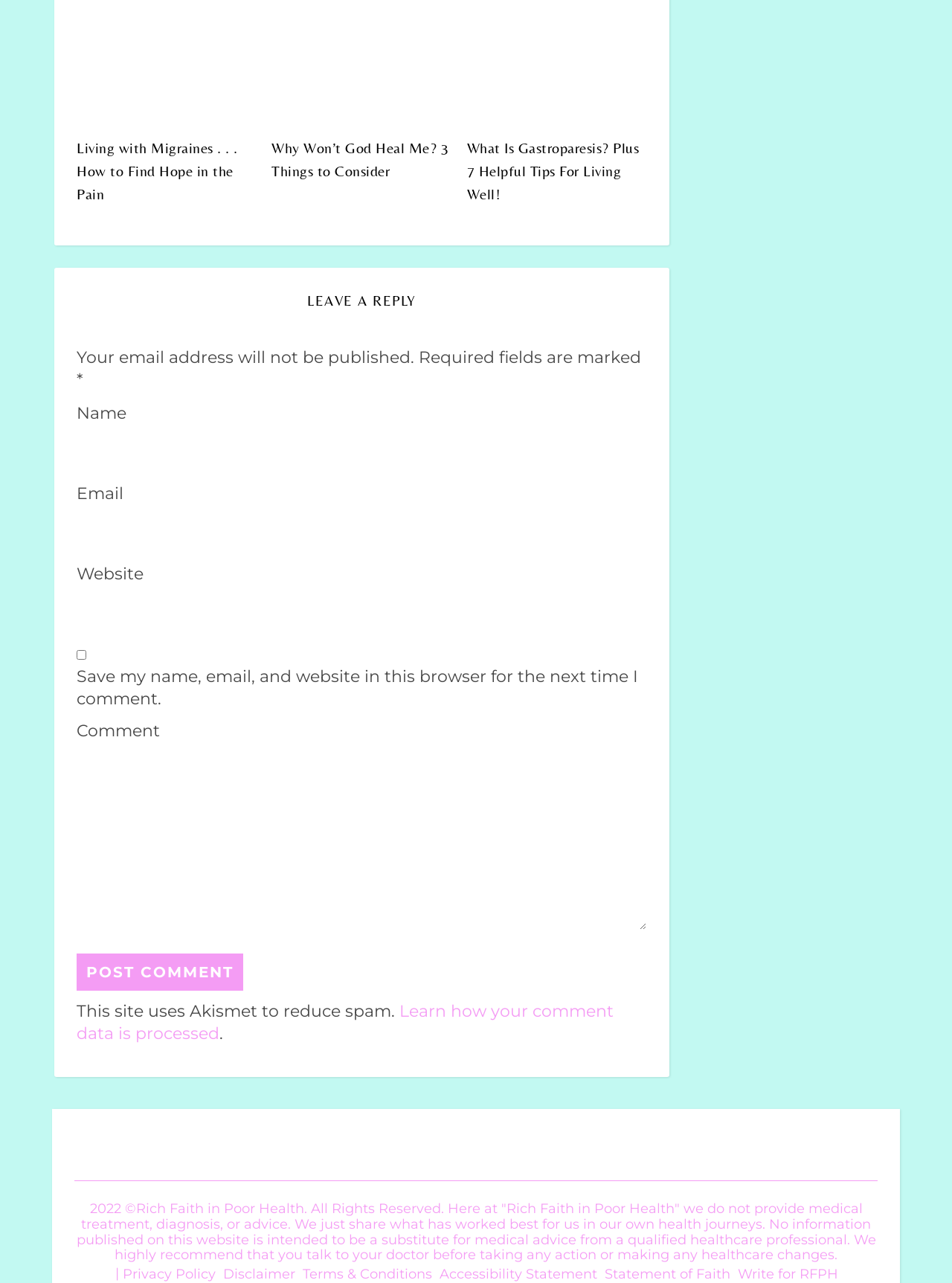Determine the bounding box coordinates for the area that should be clicked to carry out the following instruction: "Leave a reply to the article".

[0.08, 0.226, 0.68, 0.243]